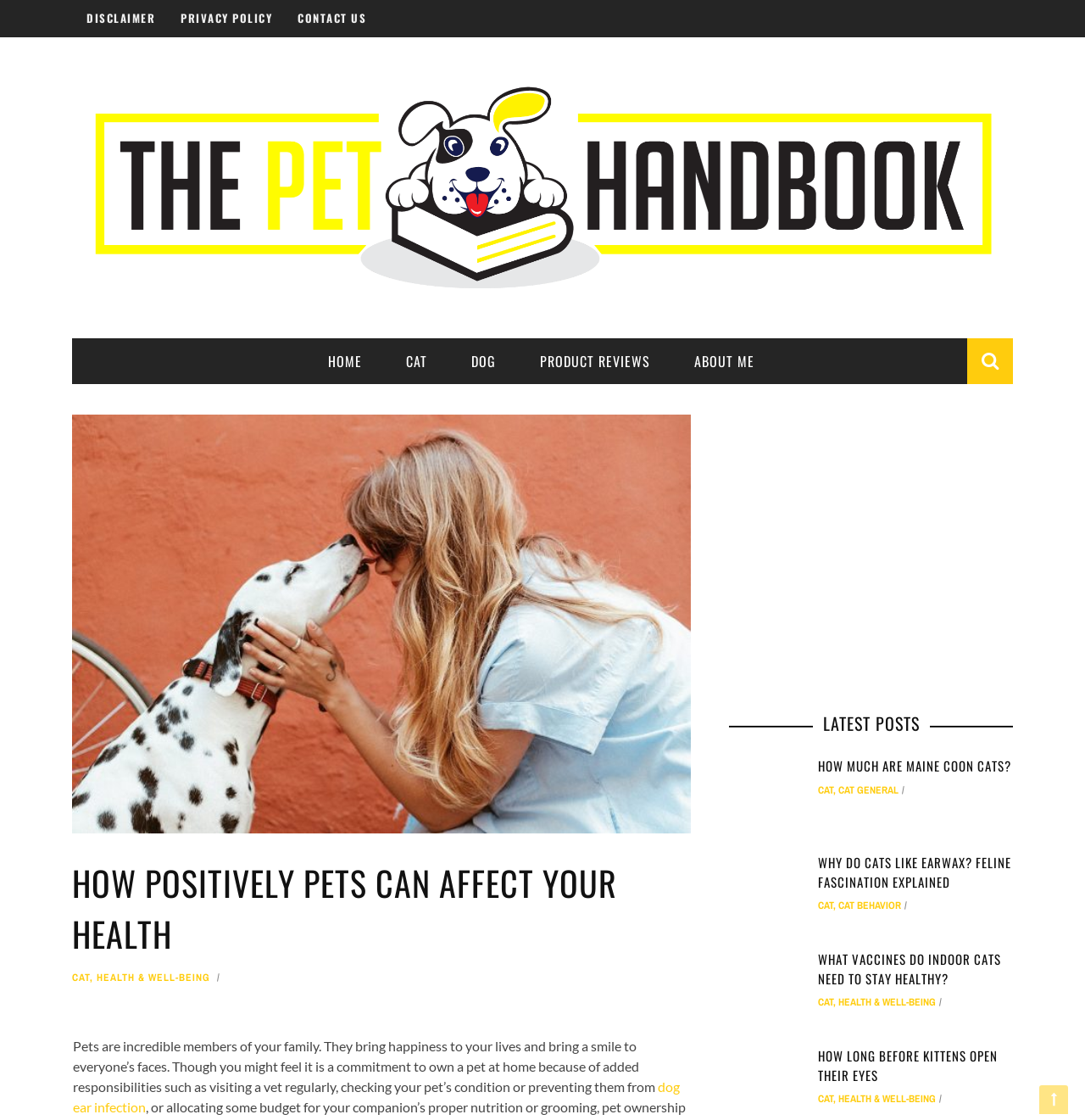Given the element description "parent_node: NEXT STORY", identify the bounding box of the corresponding UI element.

[0.97, 0.557, 1.0, 0.606]